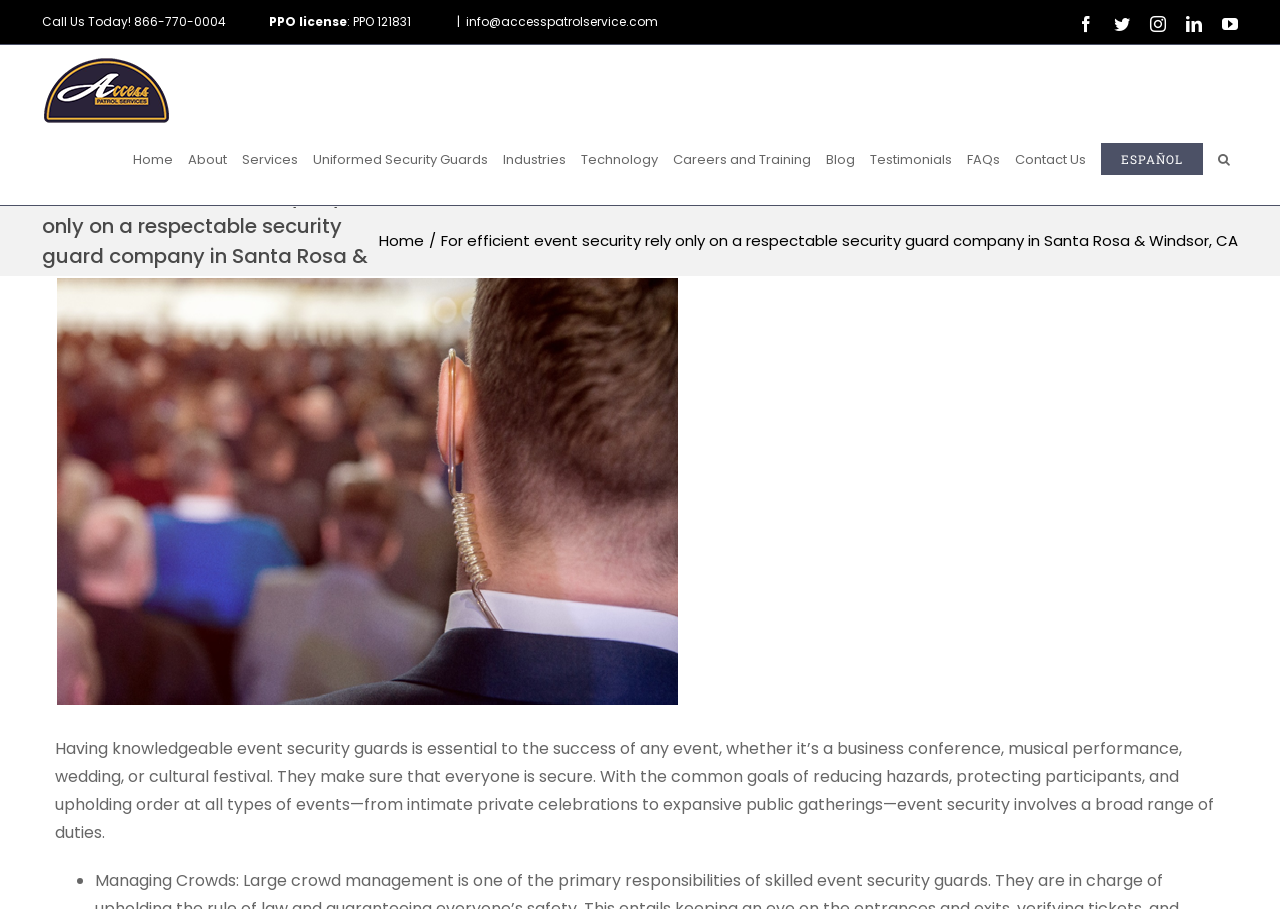Determine the bounding box coordinates of the clickable element to achieve the following action: 'Go to the home page'. Provide the coordinates as four float values between 0 and 1, formatted as [left, top, right, bottom].

[0.296, 0.253, 0.331, 0.276]